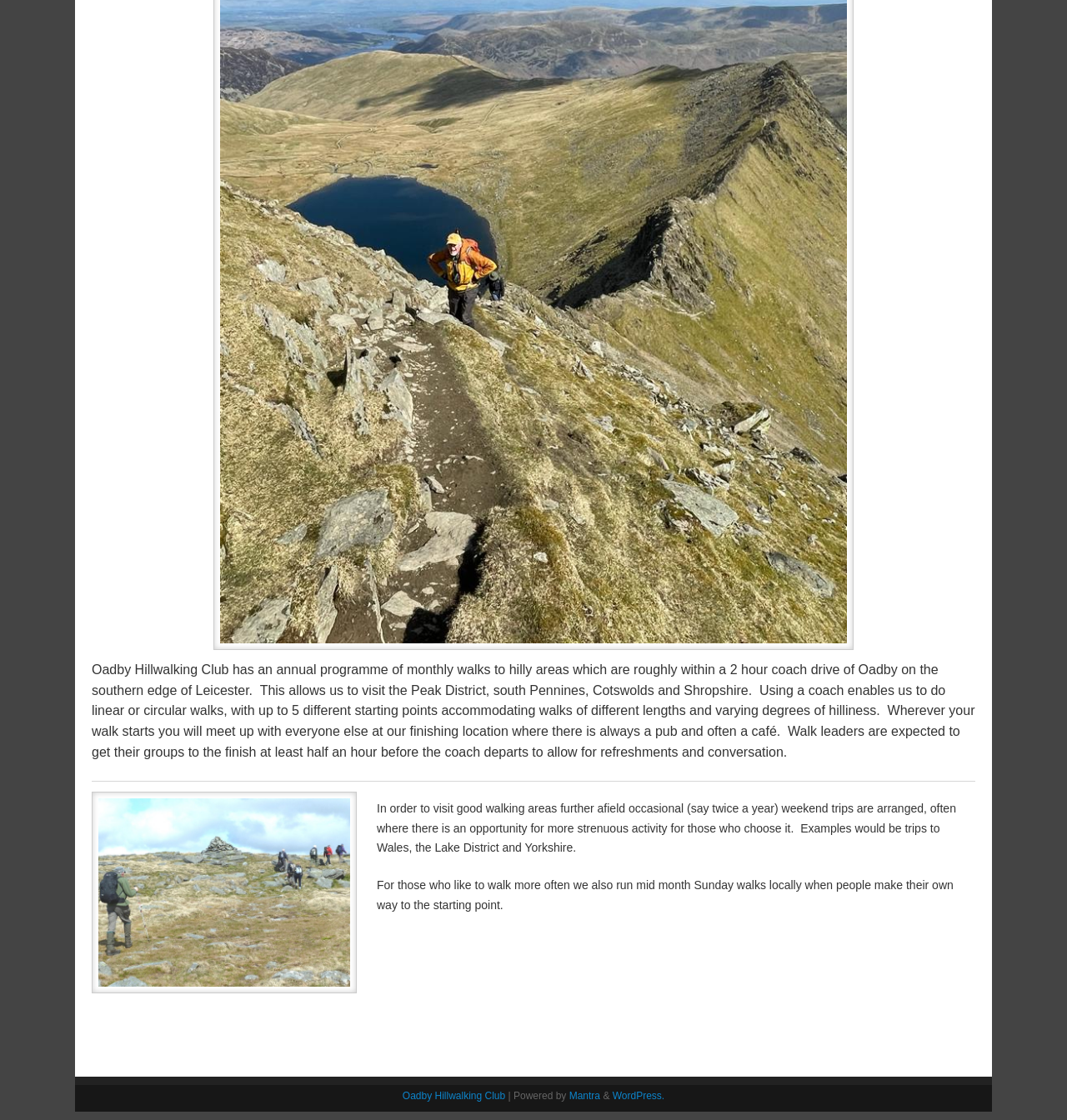How many starting points are available for walks?
Please elaborate on the answer to the question with detailed information.

According to the webpage, the club uses a coach to enable linear or circular walks with up to 5 different starting points, accommodating walks of different lengths and varying degrees of hilliness.